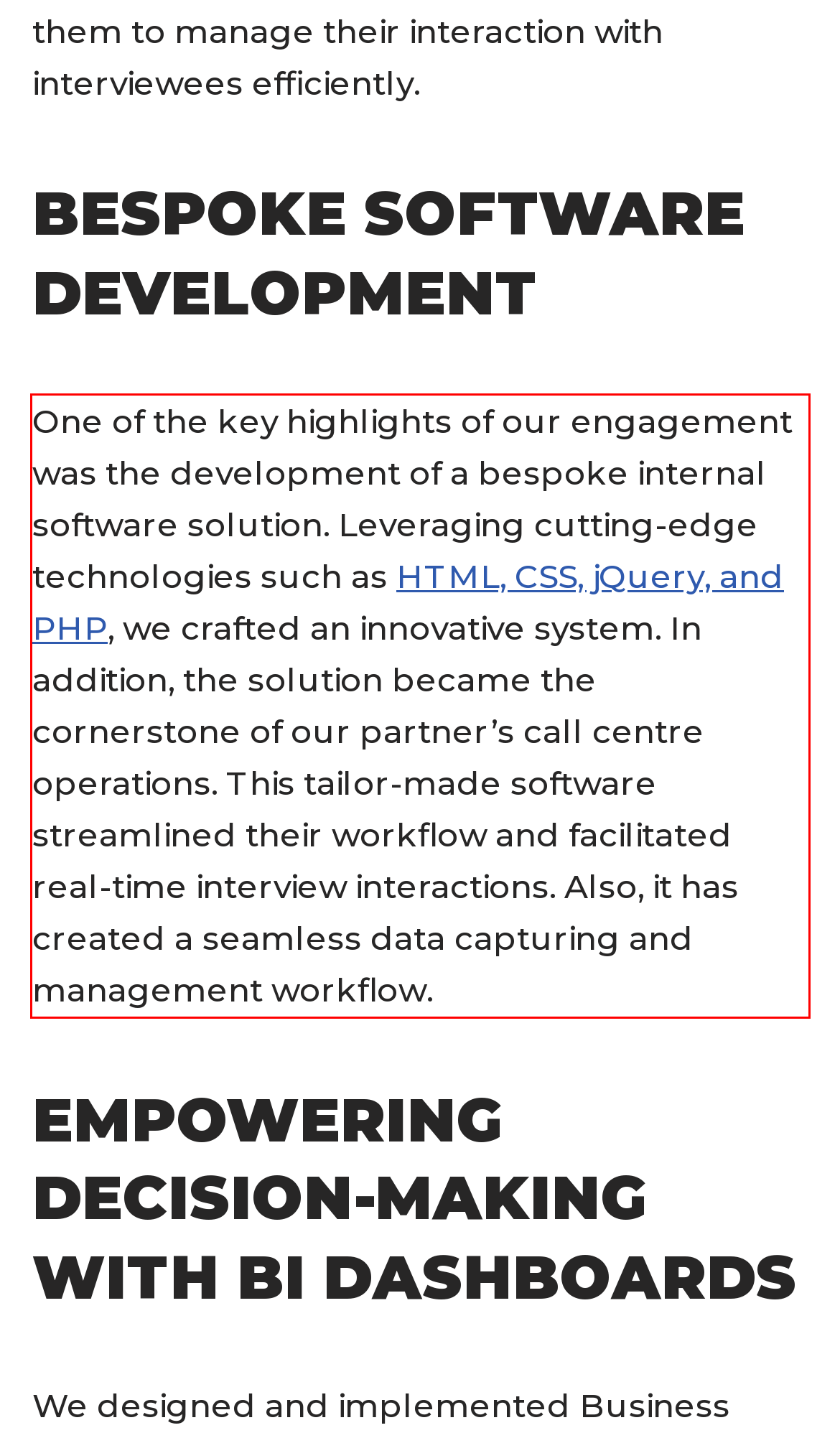With the provided screenshot of a webpage, locate the red bounding box and perform OCR to extract the text content inside it.

One of the key highlights of our engagement was the development of a bespoke internal software solution. Leveraging cutting-edge technologies such as HTML, CSS, jQuery, and PHP, we crafted an innovative system. In addition, the solution became the cornerstone of our partner’s call centre operations. This tailor-made software streamlined their workflow and facilitated real-time interview interactions. Also, it has created a seamless data capturing and management workflow.